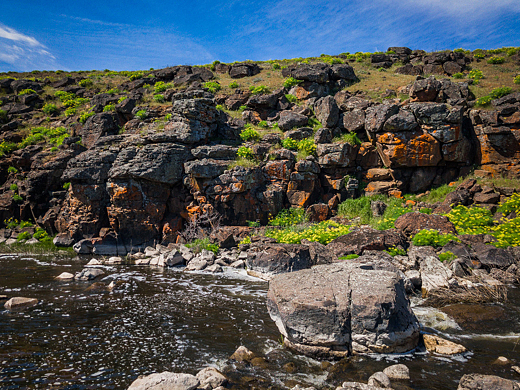What is growing on the riverbank?
Using the picture, provide a one-word or short phrase answer.

Grass and wildflowers